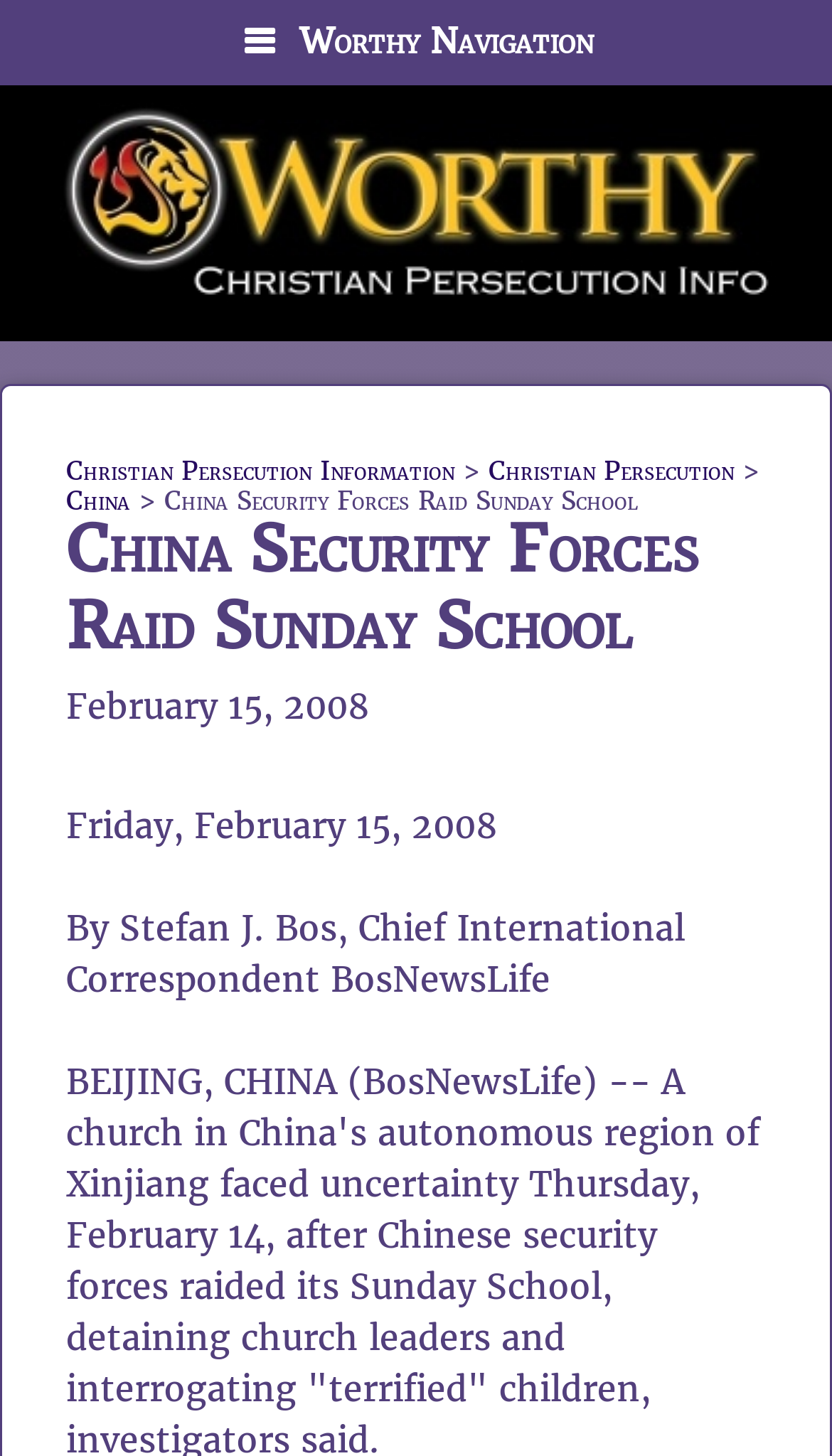Given the description "Worthy Navigation", determine the bounding box of the corresponding UI element.

[0.0, 0.0, 1.0, 0.059]